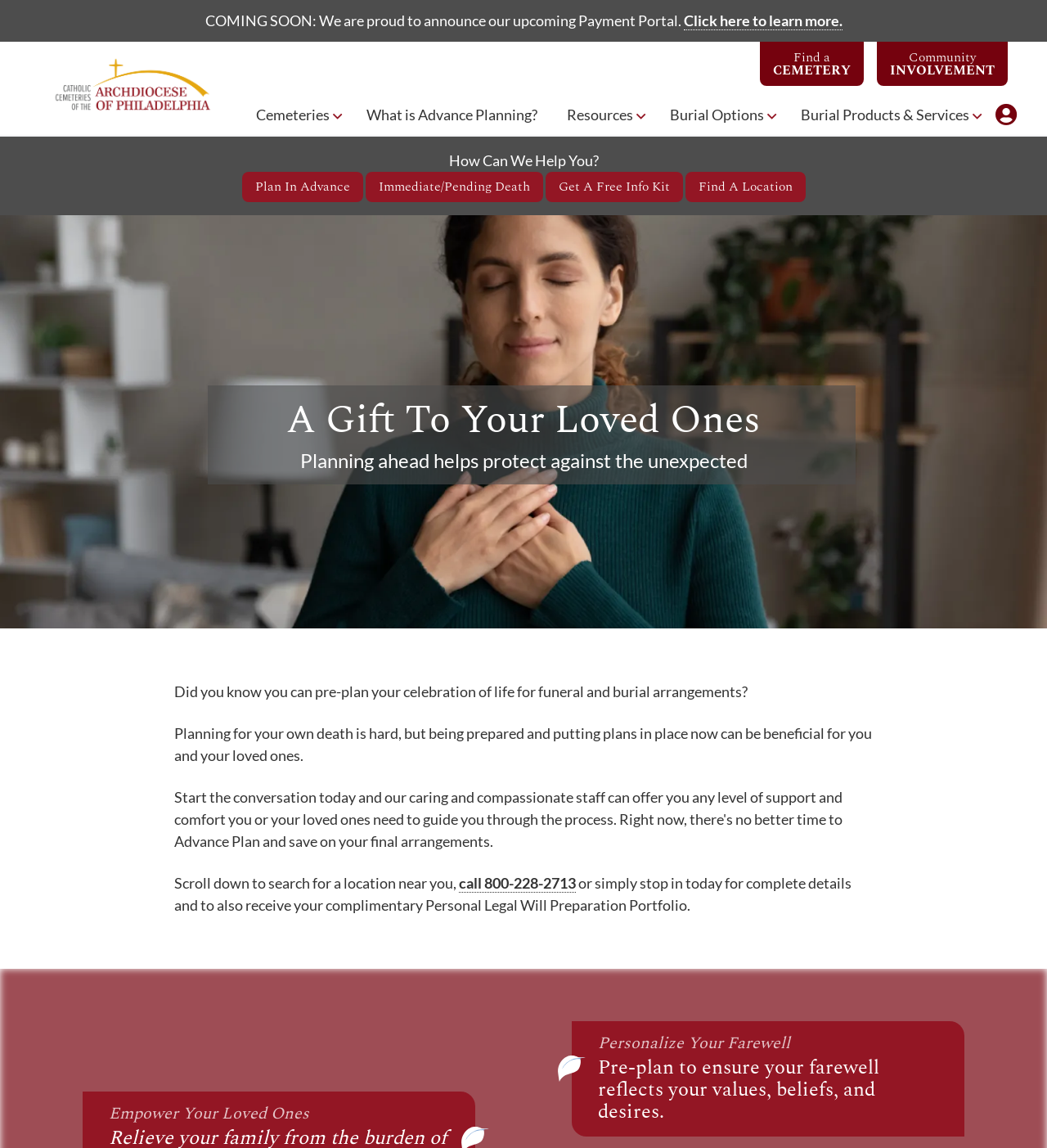Locate the bounding box coordinates of the clickable part needed for the task: "Click the 'PRODUCTS' link".

None